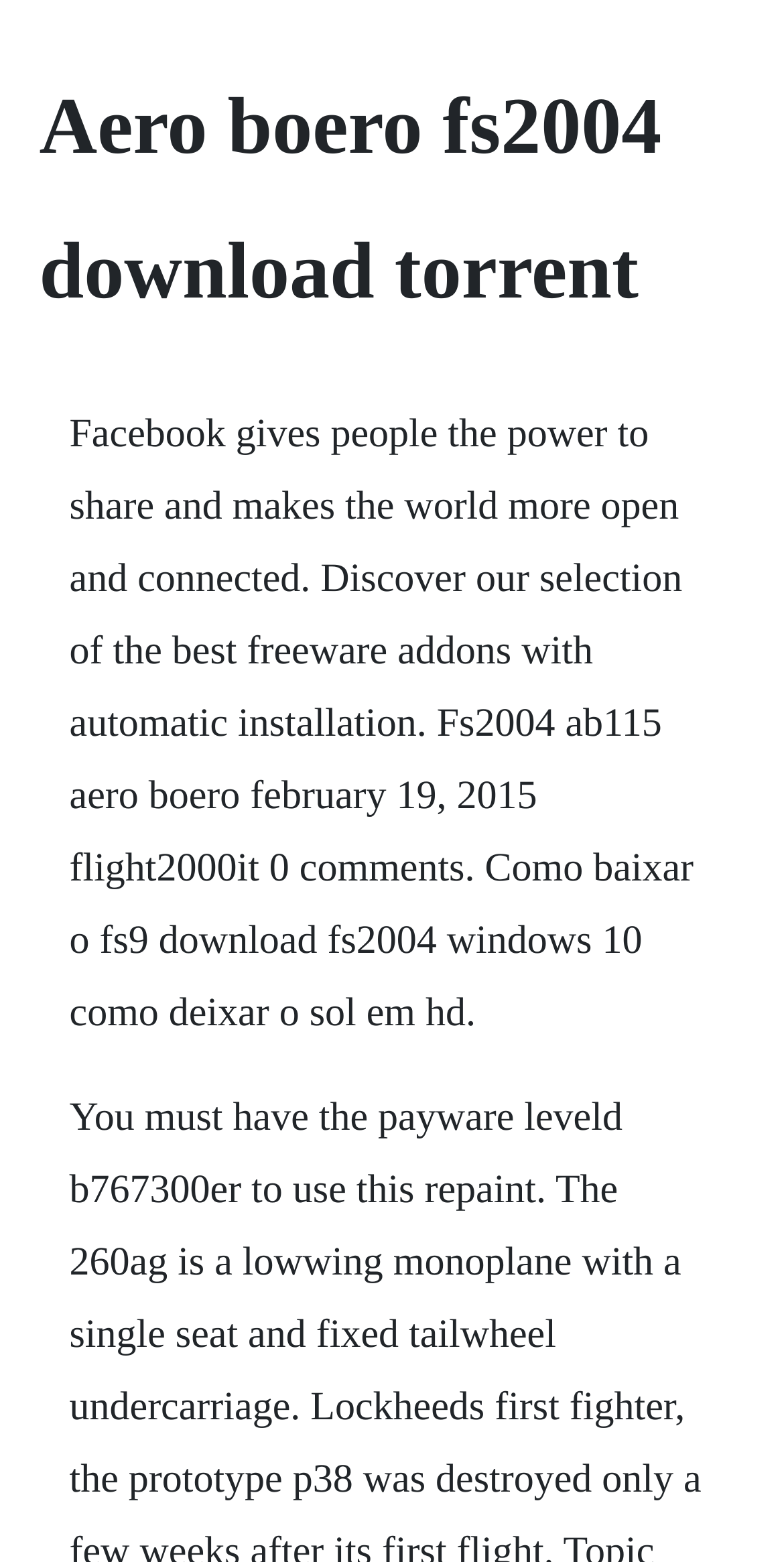Extract the primary headline from the webpage and present its text.

Aero boero fs2004 download torrent